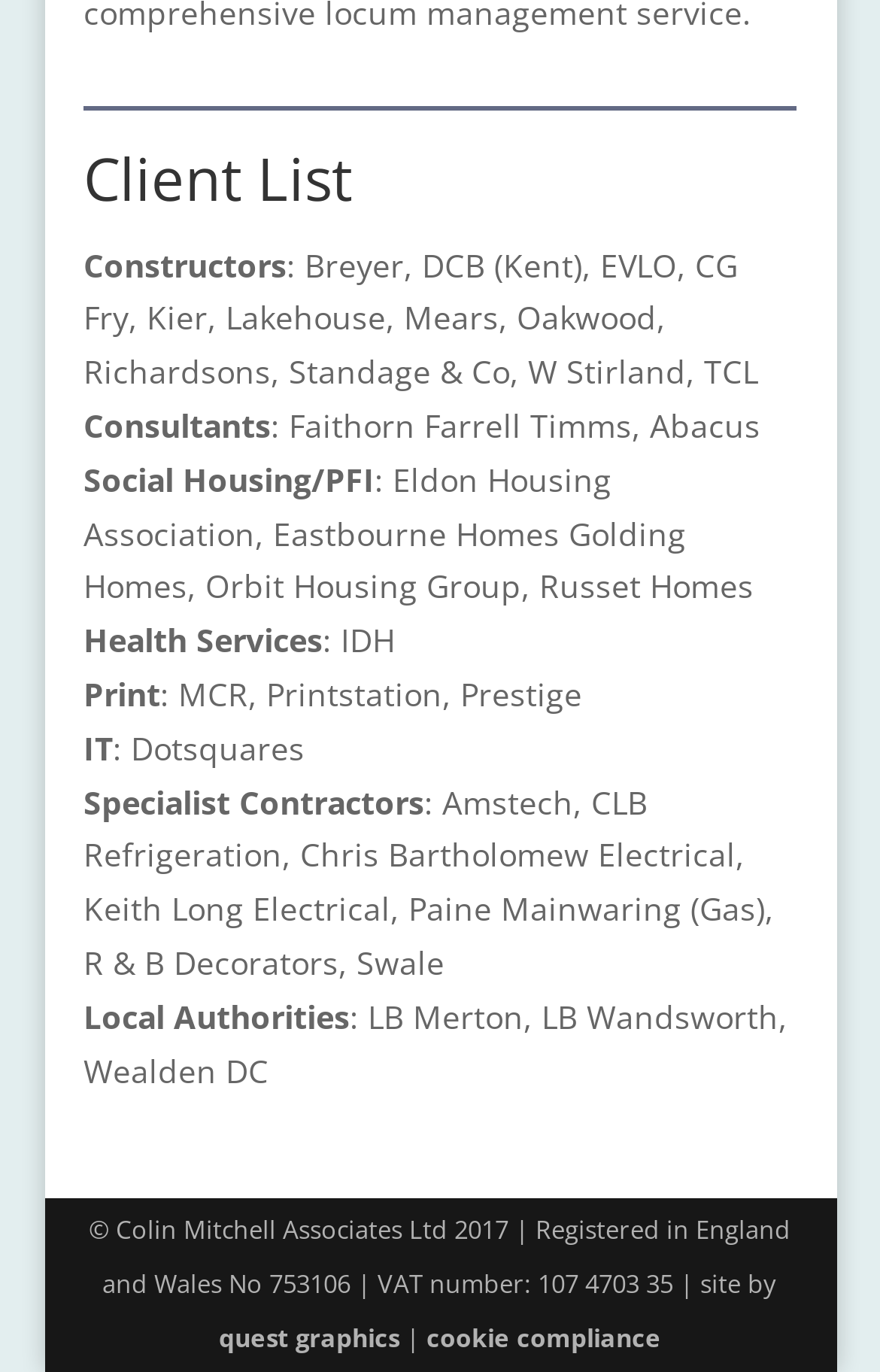What is the name of the company that developed this website?
Answer the question with just one word or phrase using the image.

Quest Graphics